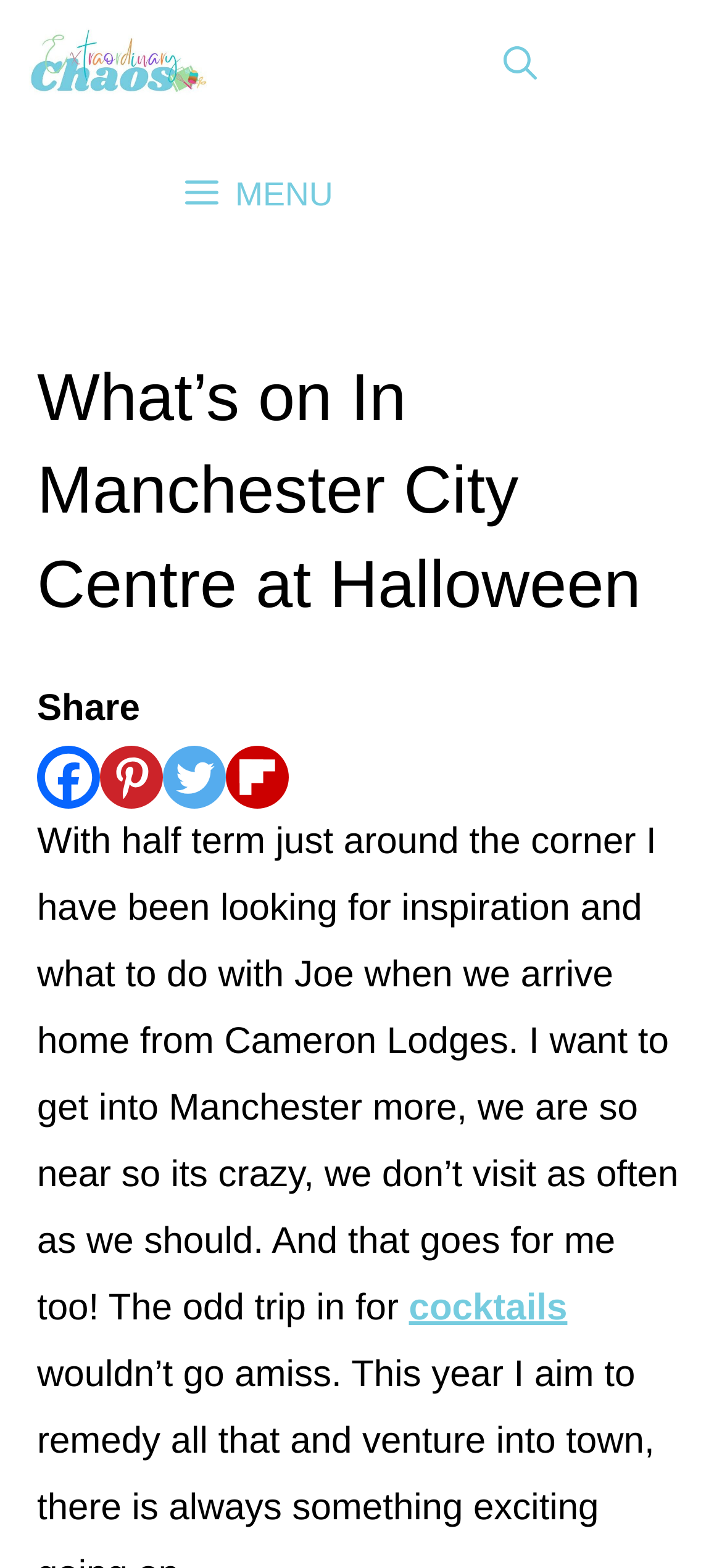Using the provided element description "aria-label="Pinterest" title="Pinterest"", determine the bounding box coordinates of the UI element.

[0.138, 0.475, 0.226, 0.516]